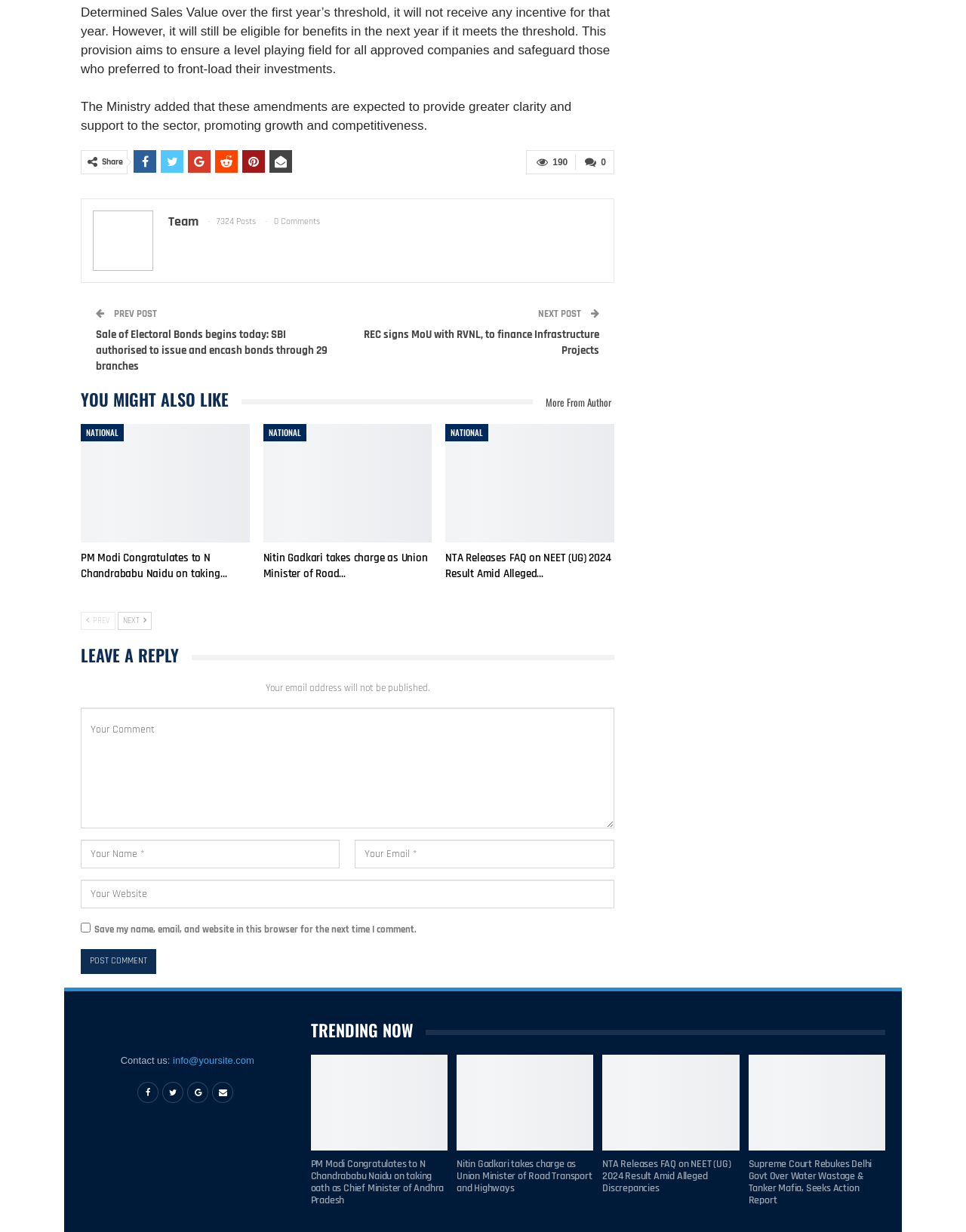Could you indicate the bounding box coordinates of the region to click in order to complete this instruction: "Click on the 'Post Comment' button".

[0.084, 0.77, 0.162, 0.79]